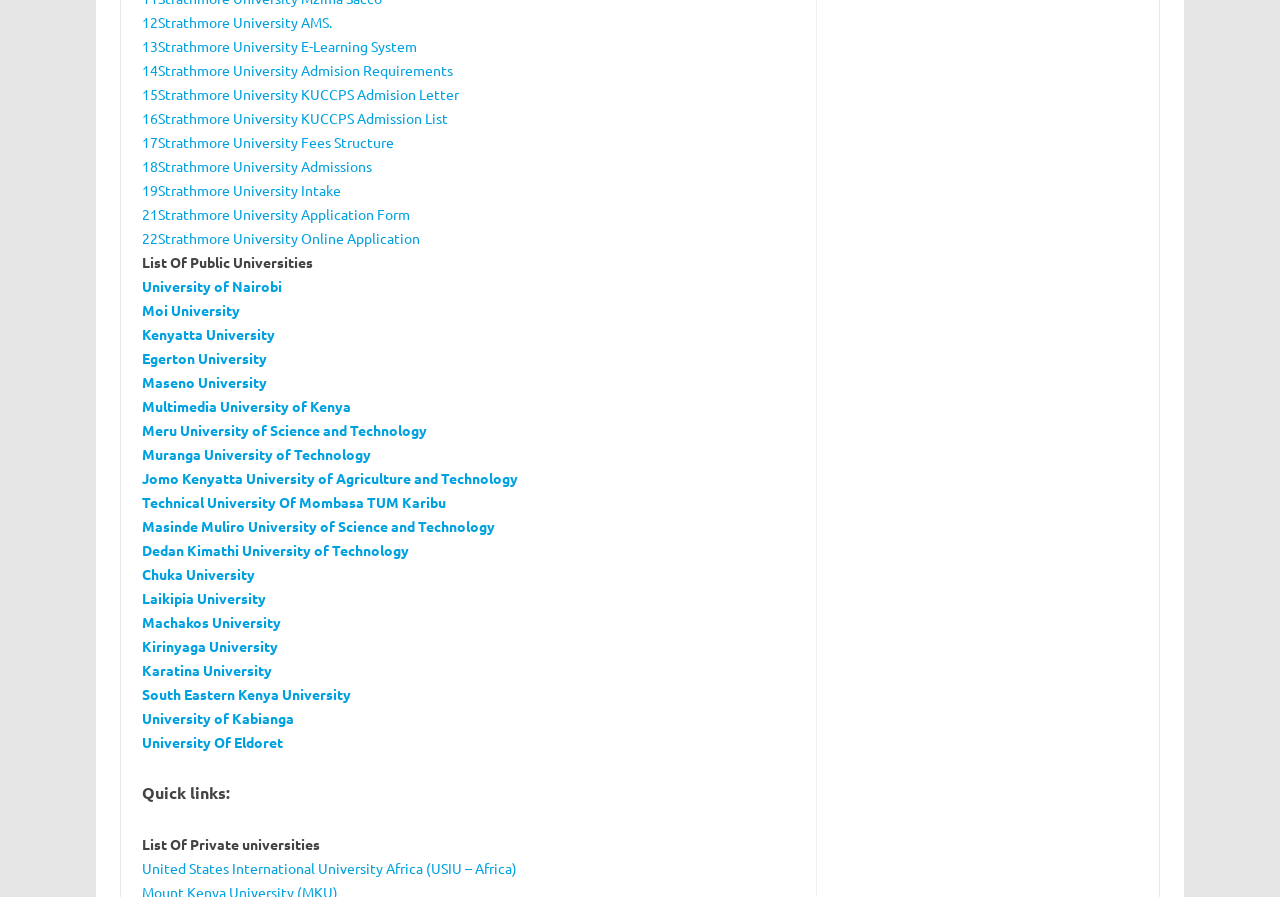Indicate the bounding box coordinates of the element that must be clicked to execute the instruction: "View Strathmore University E-Learning System". The coordinates should be given as four float numbers between 0 and 1, i.e., [left, top, right, bottom].

[0.111, 0.042, 0.326, 0.062]